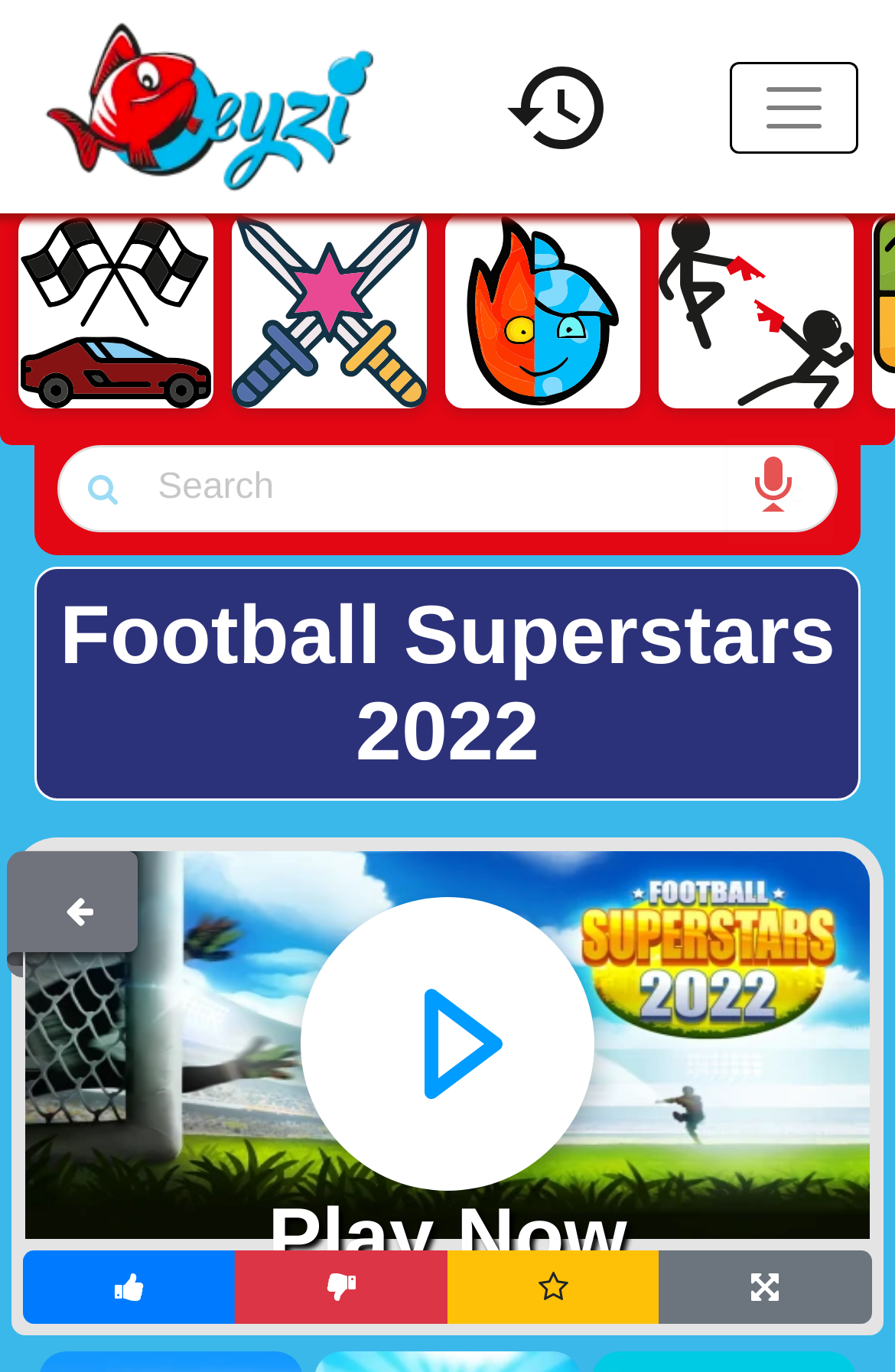Determine the bounding box coordinates for the area you should click to complete the following instruction: "Play Football Superstars 2022".

[0.299, 0.87, 0.701, 0.935]